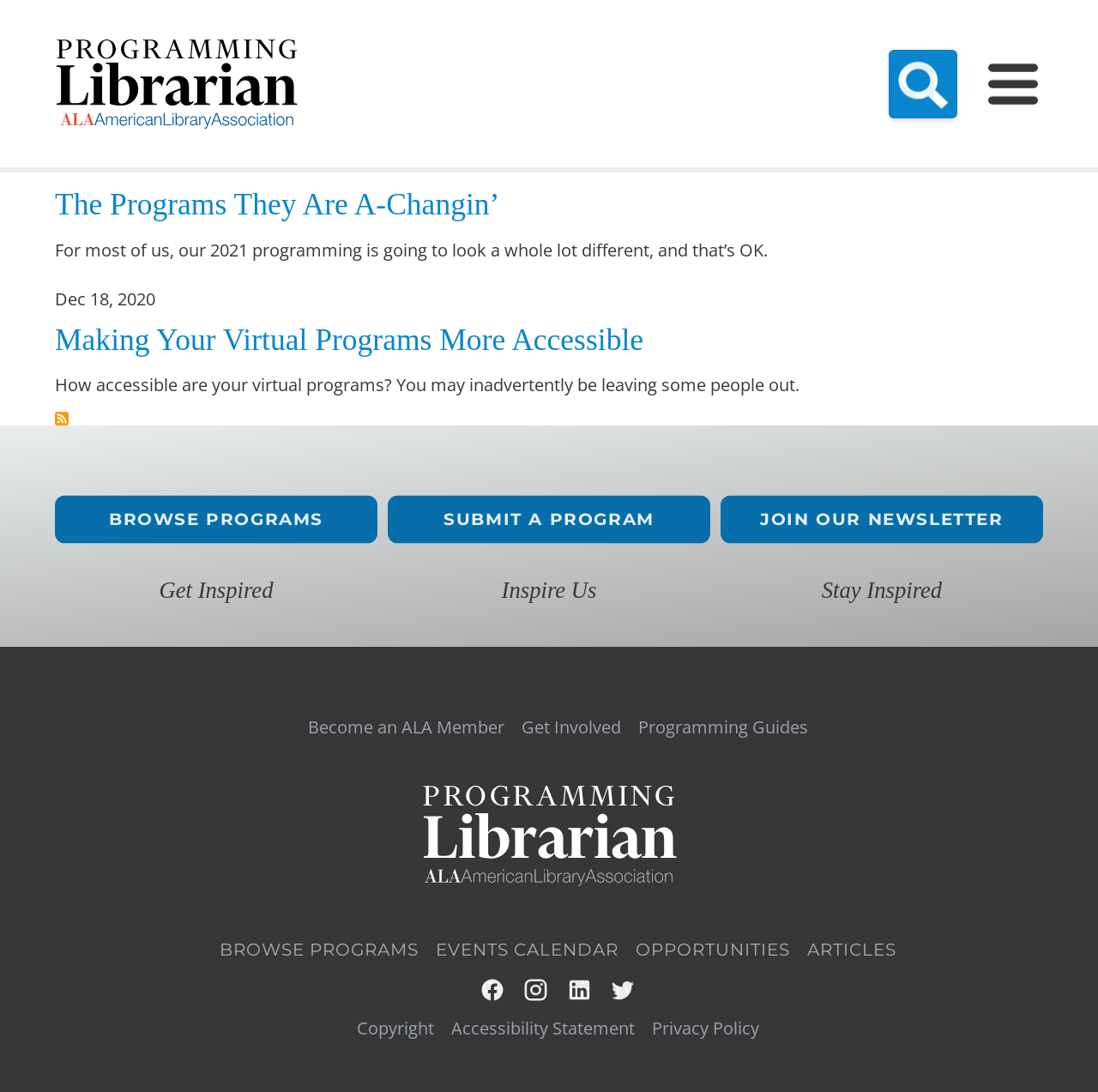Using the given description, provide the bounding box coordinates formatted as (top-left x, top-left y, bottom-right x, bottom-right y), with all values being floating point numbers between 0 and 1. Description: Become an ALA Member

[0.28, 0.658, 0.459, 0.674]